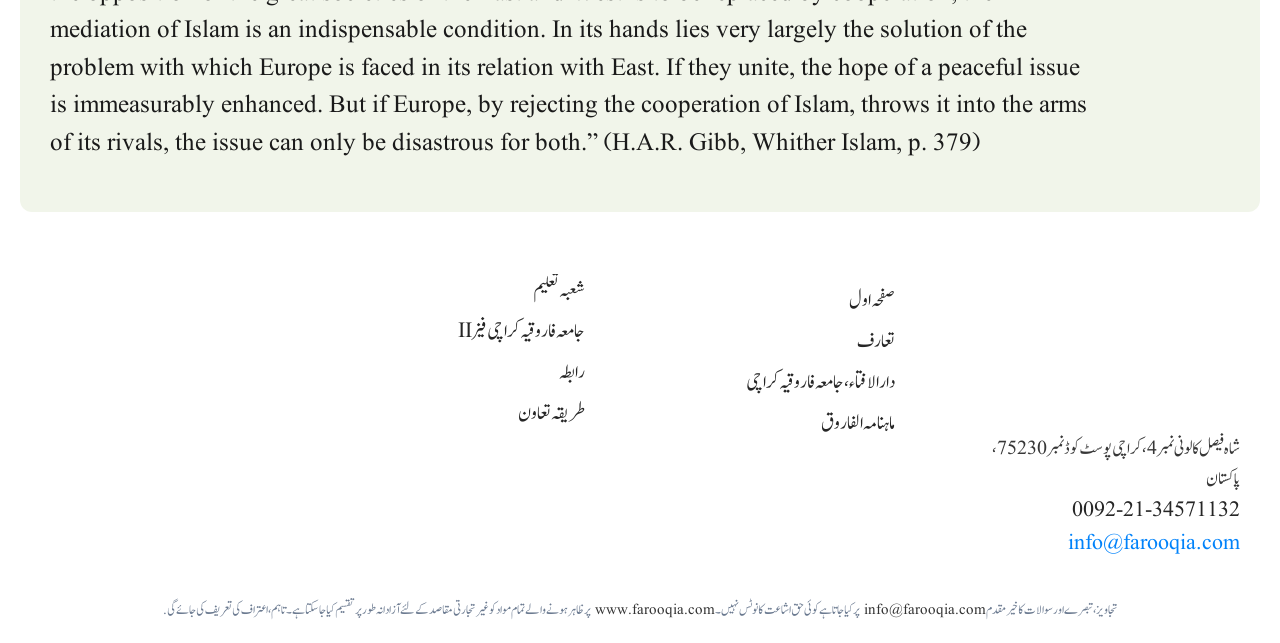Please mark the bounding box coordinates of the area that should be clicked to carry out the instruction: "send an email".

[0.675, 0.934, 0.77, 0.967]